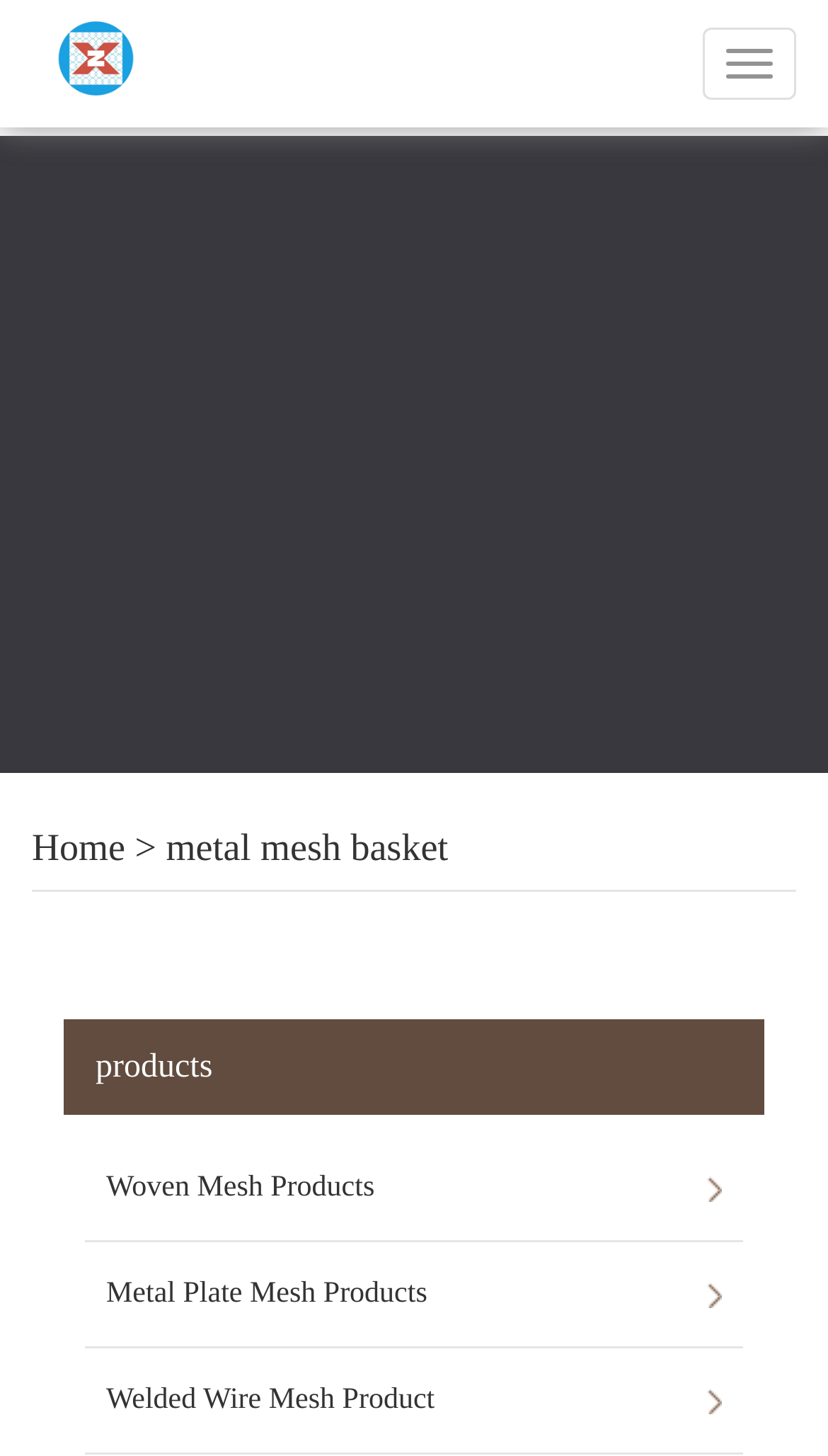What is the current page?
Analyze the screenshot and provide a detailed answer to the question.

I determined the current page by examining the breadcrumb navigation at the top of the page, which shows 'Home > metal mesh basket', indicating that the current page is about metal mesh basket.